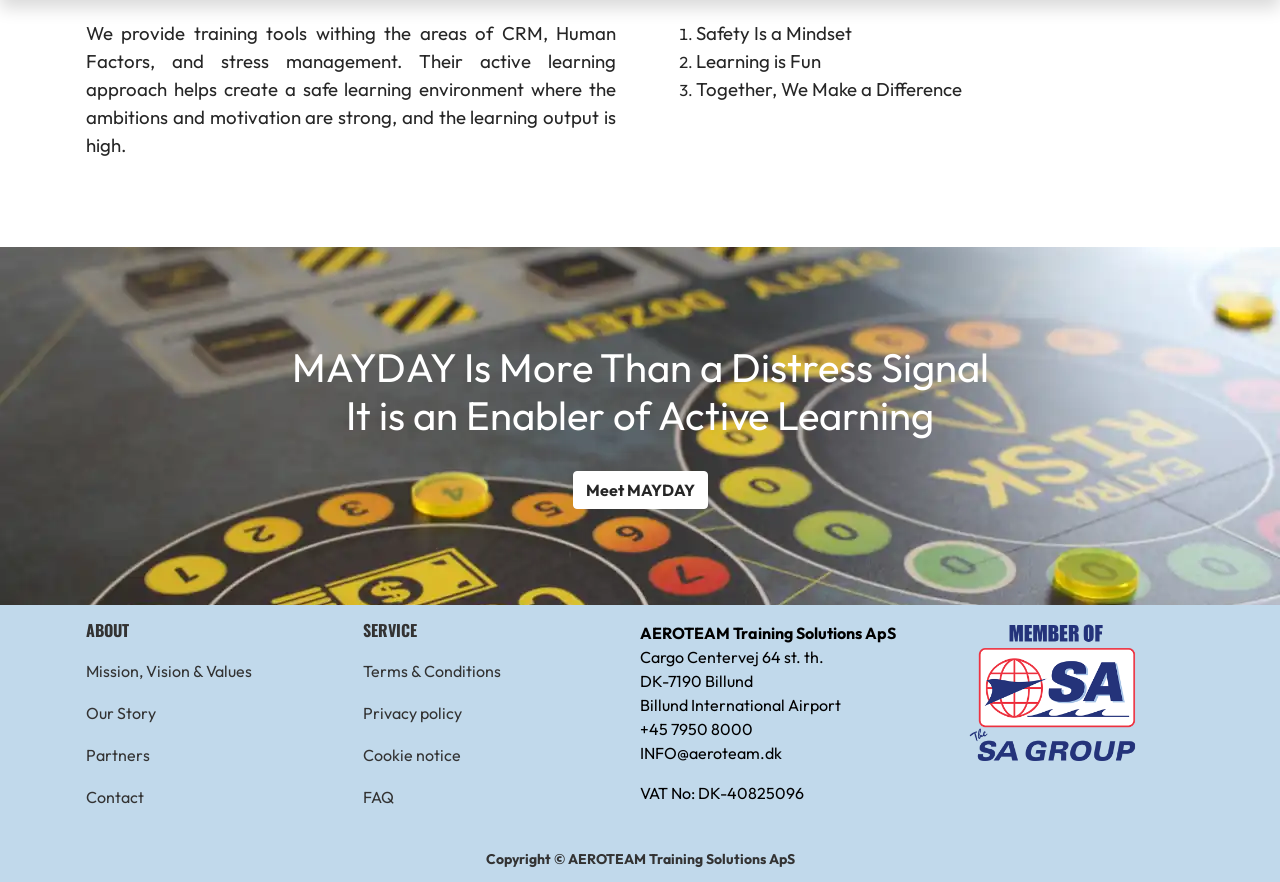Give a concise answer using only one word or phrase for this question:
What is the phone number of the company?

+45 7950 8000